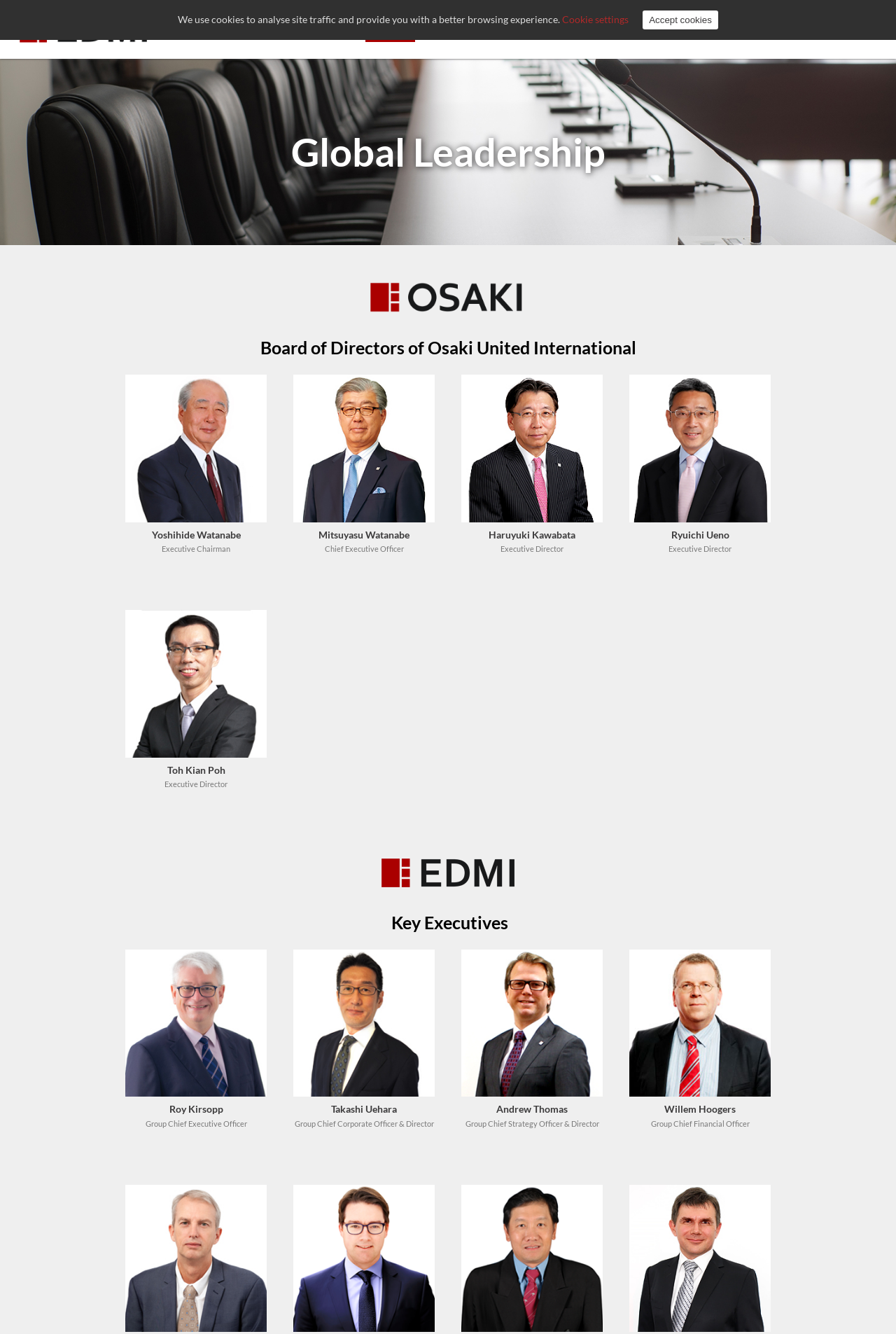Find the bounding box coordinates of the element to click in order to complete this instruction: "Read about Roy Kirsopp". The bounding box coordinates must be four float numbers between 0 and 1, denoted as [left, top, right, bottom].

[0.14, 0.712, 0.298, 0.822]